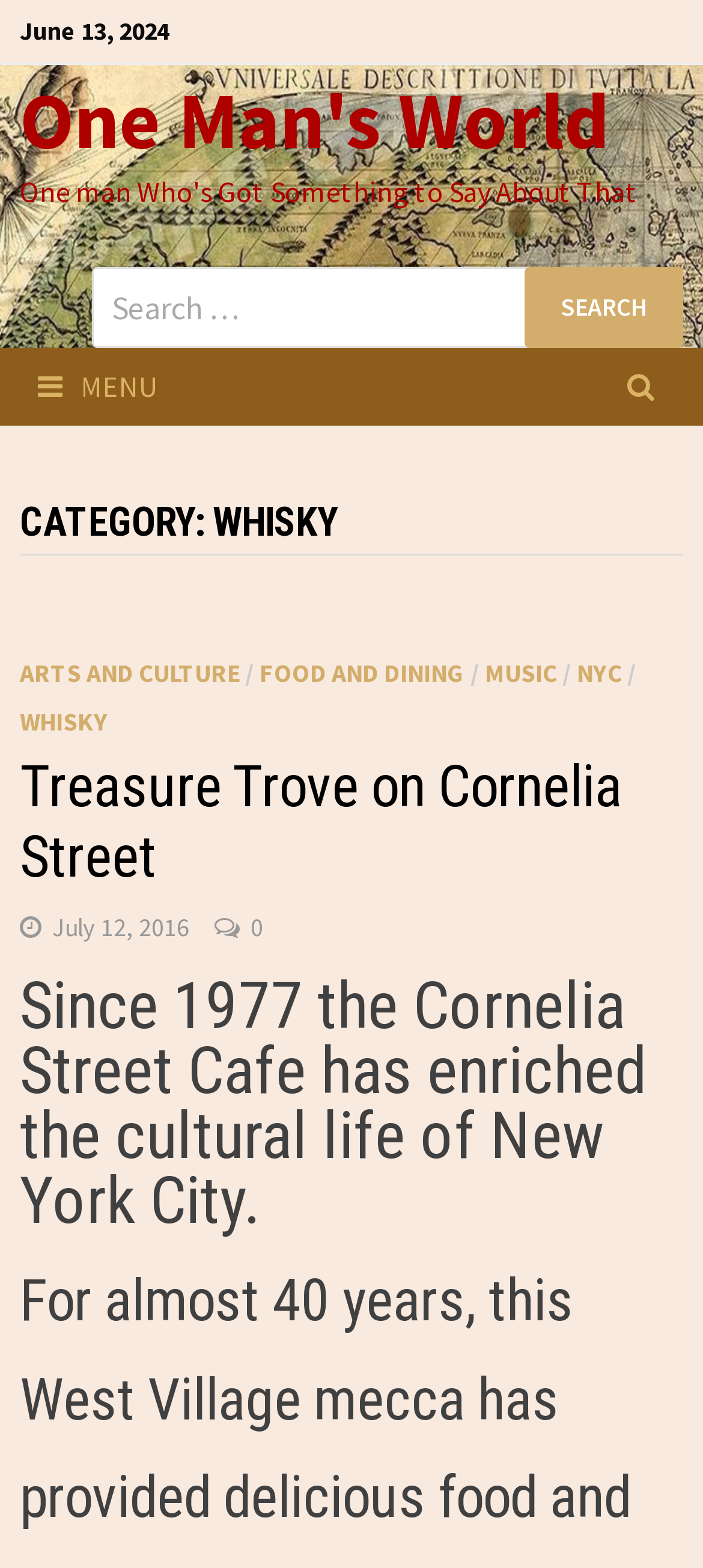What is the title of the article?
Answer the question with a thorough and detailed explanation.

The title of the article is 'Treasure Trove on Cornelia Street', which is displayed in the main content section of the webpage.